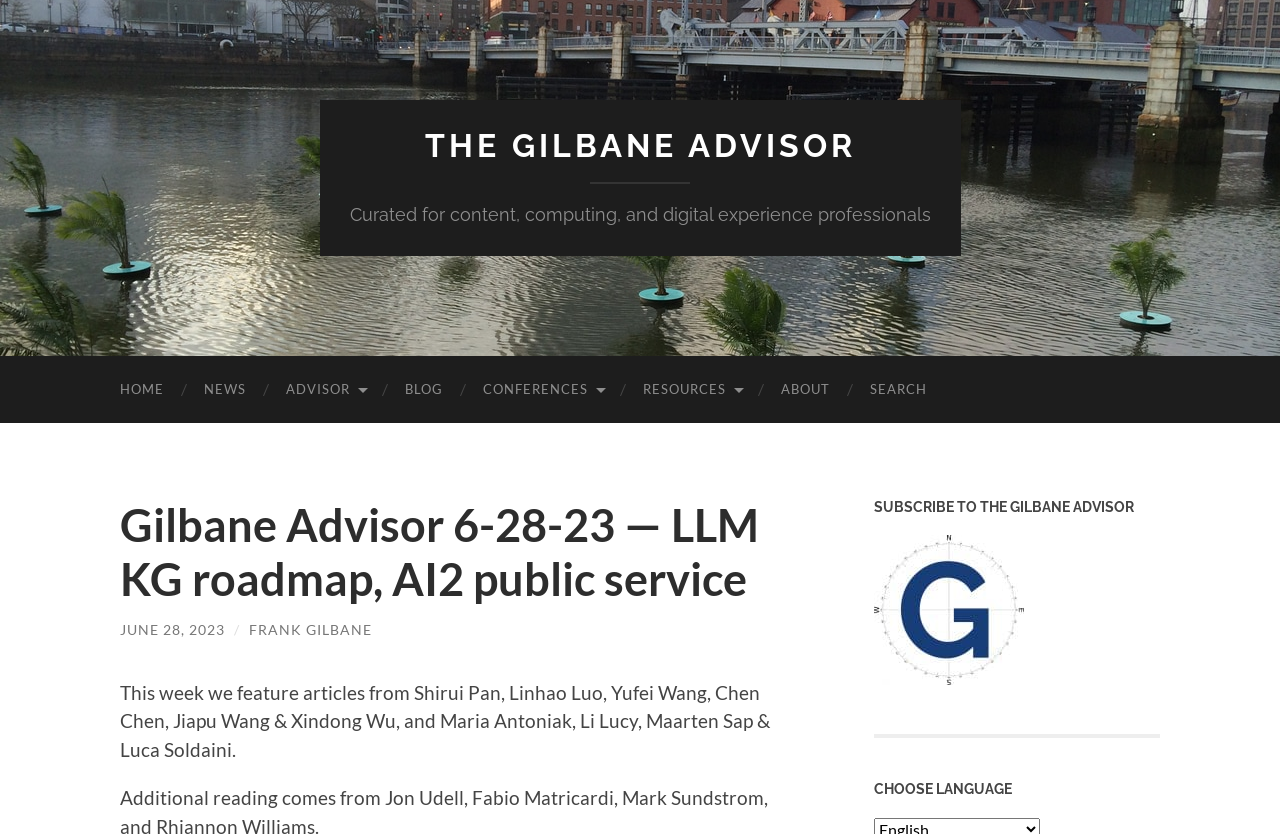Please find and give the text of the main heading on the webpage.

Gilbane Advisor 6-28-23 — LLM KG roadmap, AI2 public service